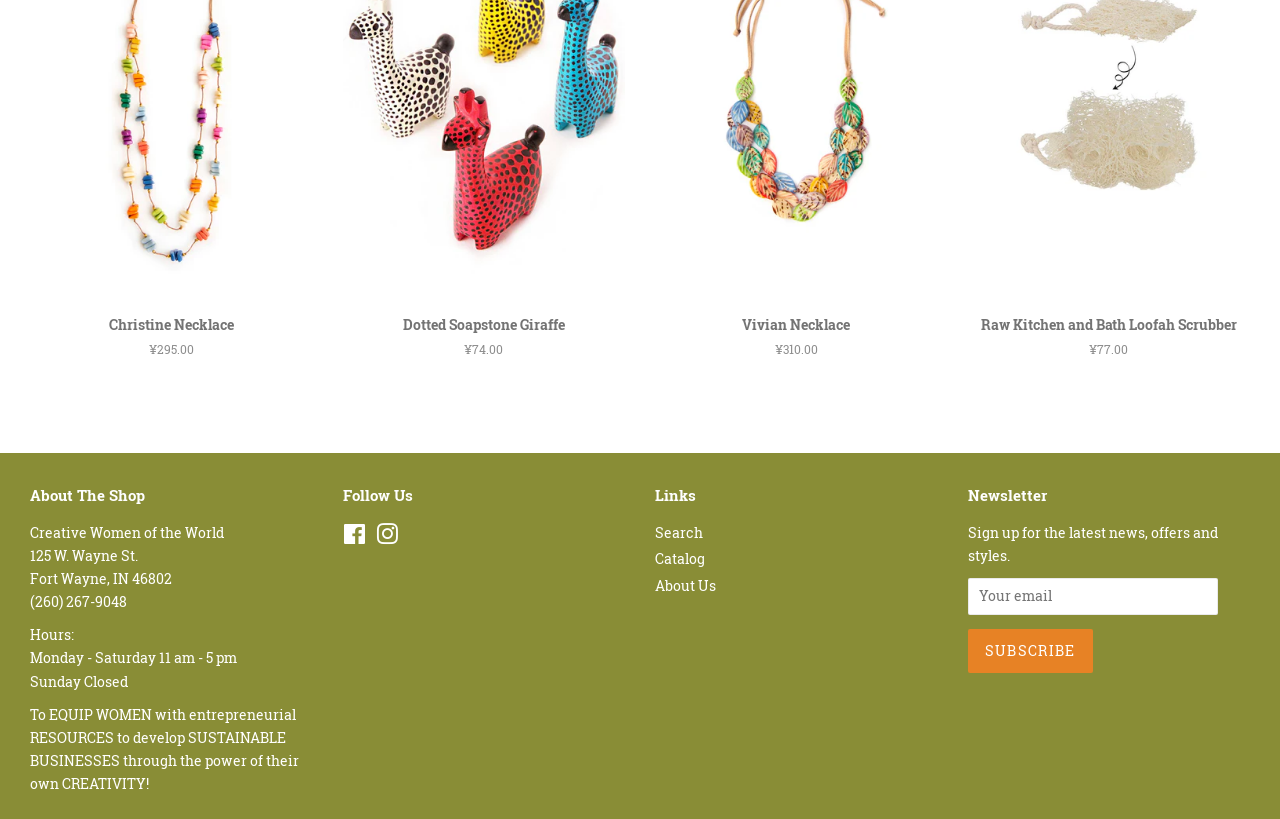Locate the bounding box coordinates of the UI element described by: "About Us". Provide the coordinates as four float numbers between 0 and 1, formatted as [left, top, right, bottom].

[0.512, 0.704, 0.559, 0.726]